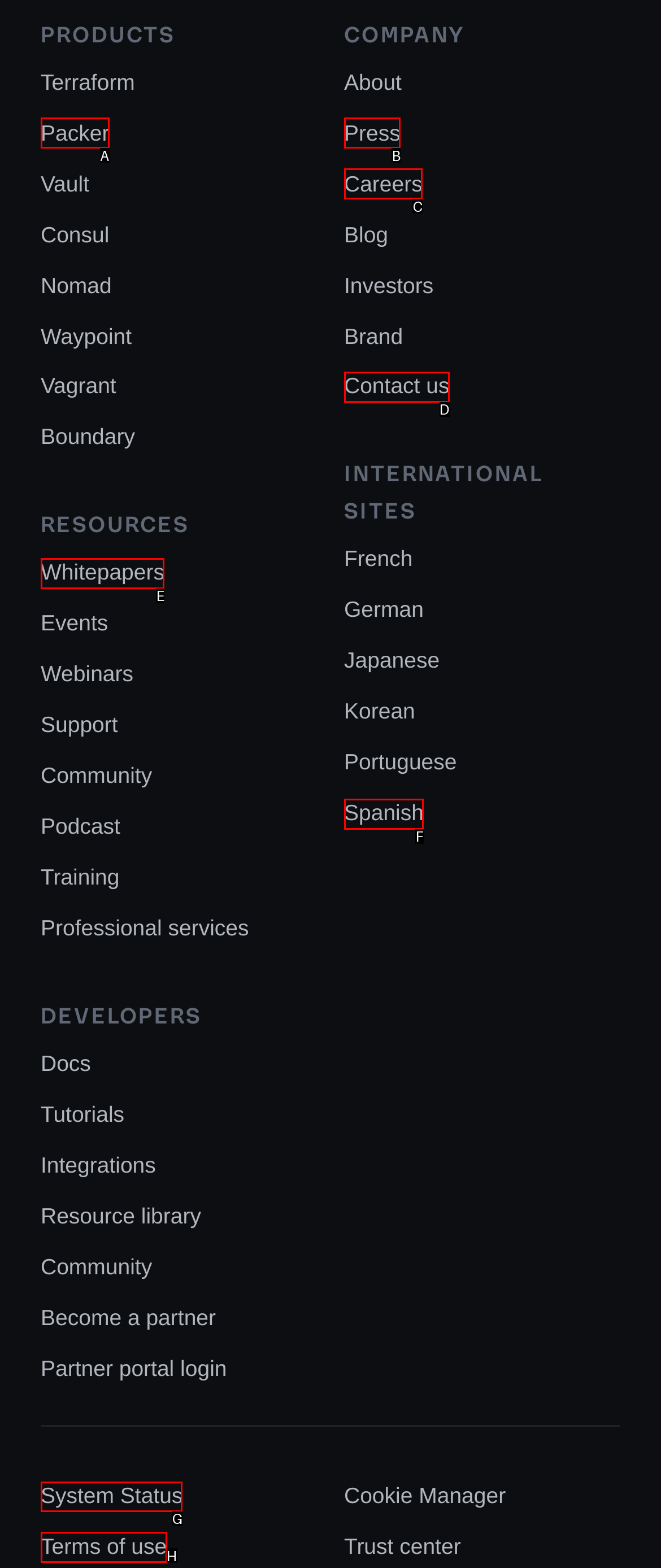Identify the letter of the UI element needed to carry out the task: Check System Status
Reply with the letter of the chosen option.

G